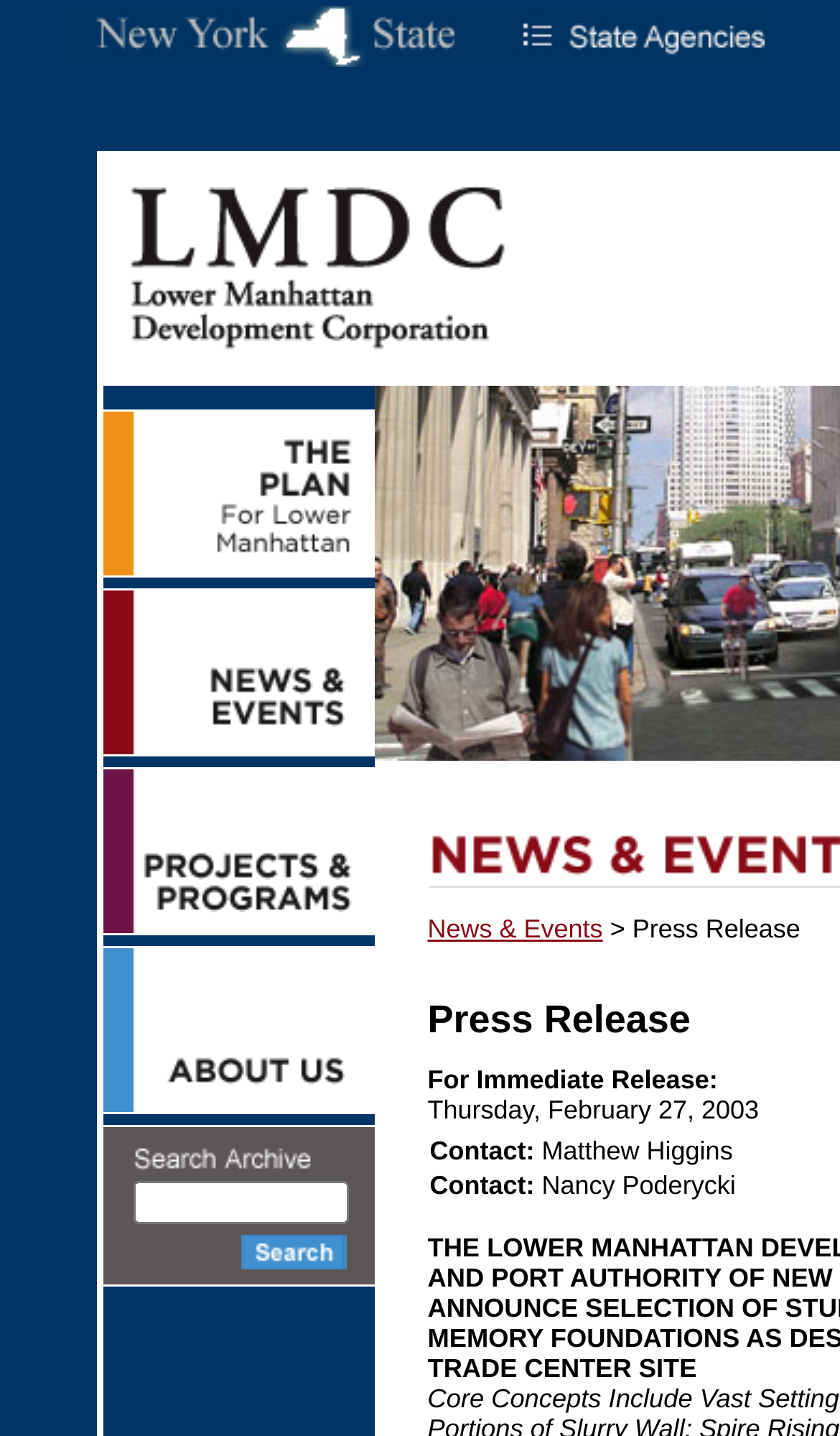From the screenshot, find the bounding box of the UI element matching this description: "alt="LMDC Lower Manhattan Development Coporation"". Supply the bounding box coordinates in the form [left, top, right, bottom], each a float between 0 and 1.

[0.122, 0.236, 0.624, 0.261]